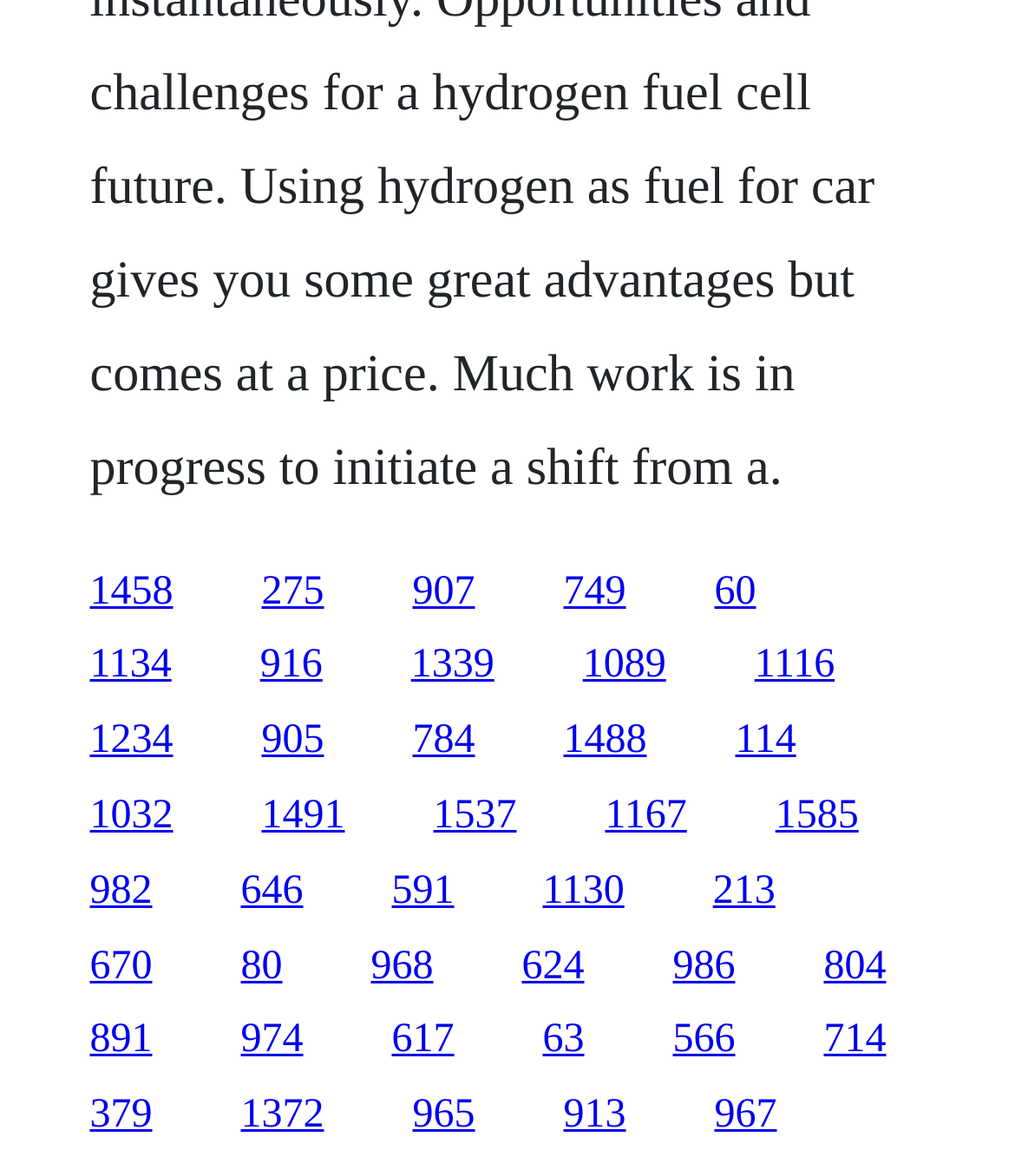Please pinpoint the bounding box coordinates for the region I should click to adhere to this instruction: "click the link on the top right".

[0.704, 0.484, 0.745, 0.521]